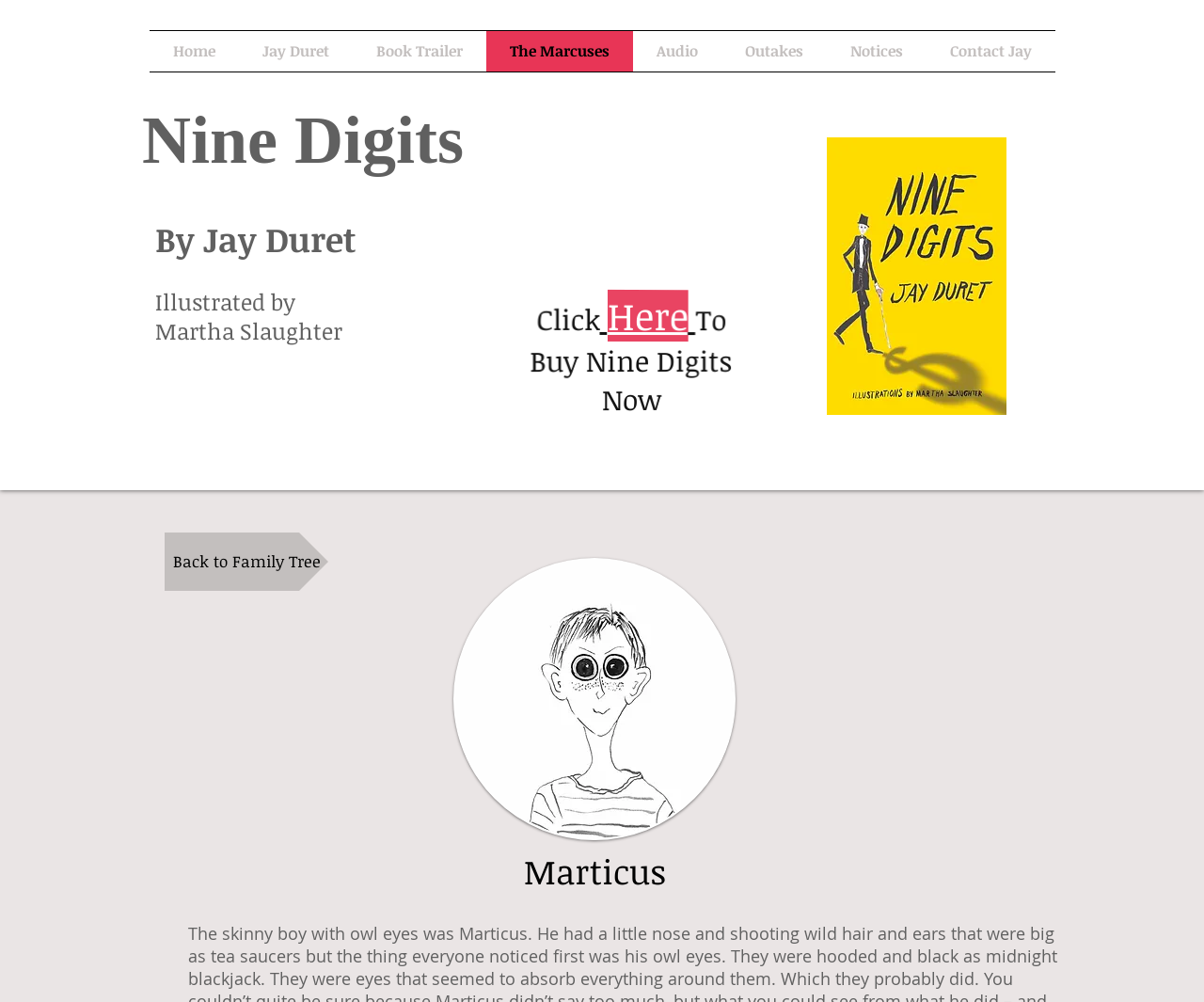Determine the bounding box coordinates for the region that must be clicked to execute the following instruction: "go to home page".

[0.124, 0.031, 0.198, 0.071]